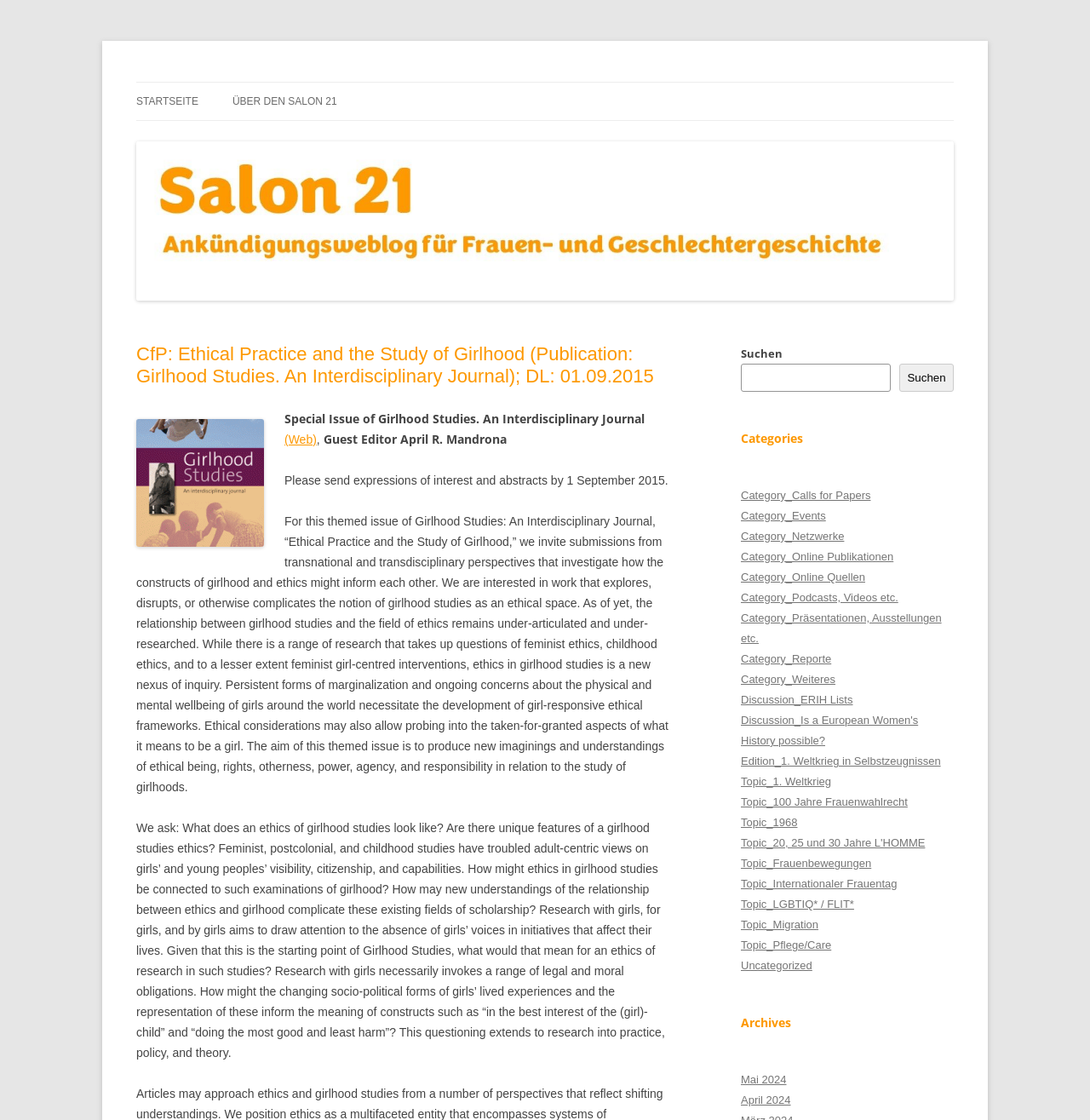Please determine the bounding box coordinates of the element's region to click in order to carry out the following instruction: "Search for something". The coordinates should be four float numbers between 0 and 1, i.e., [left, top, right, bottom].

None